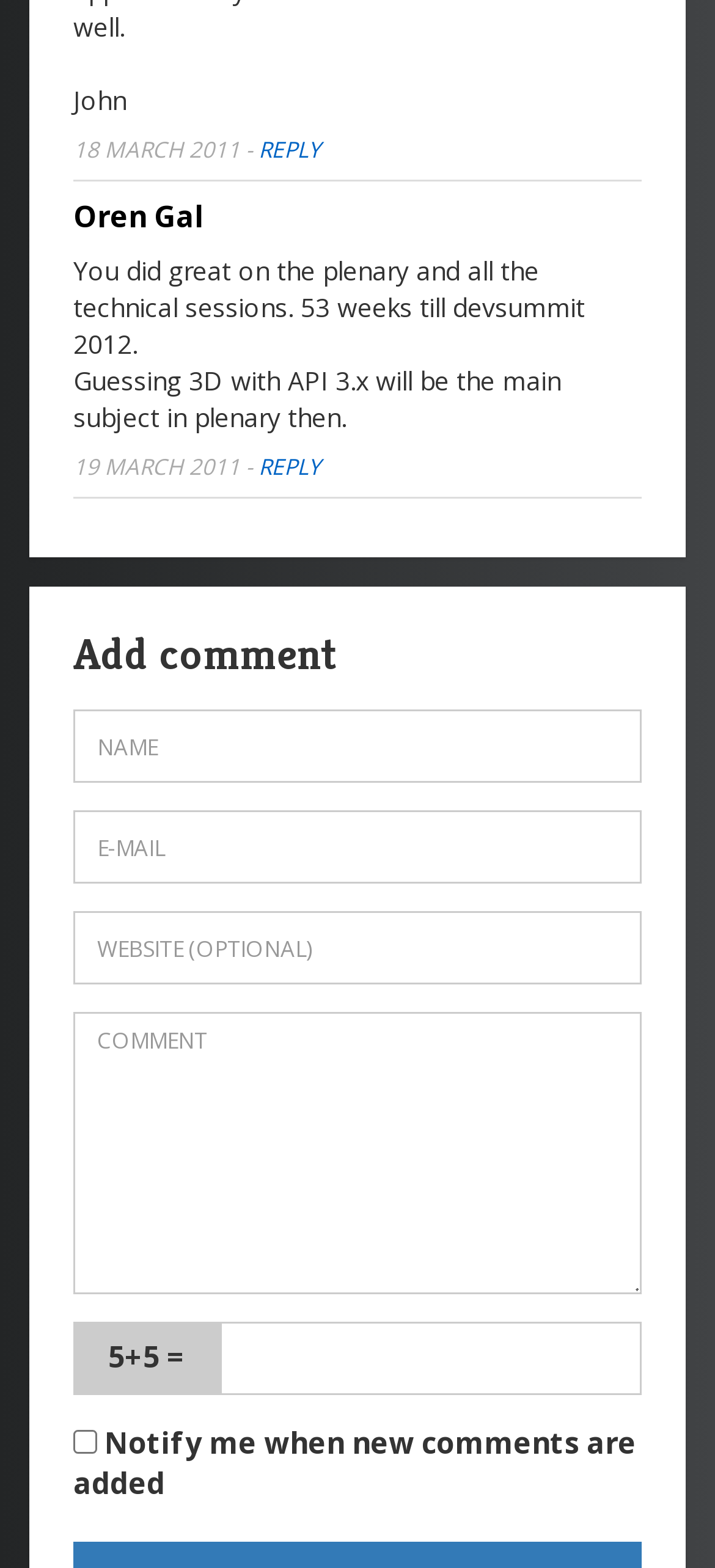Identify the bounding box coordinates for the element you need to click to achieve the following task: "Send an email to zhonggongky@163.com". The coordinates must be four float values ranging from 0 to 1, formatted as [left, top, right, bottom].

None